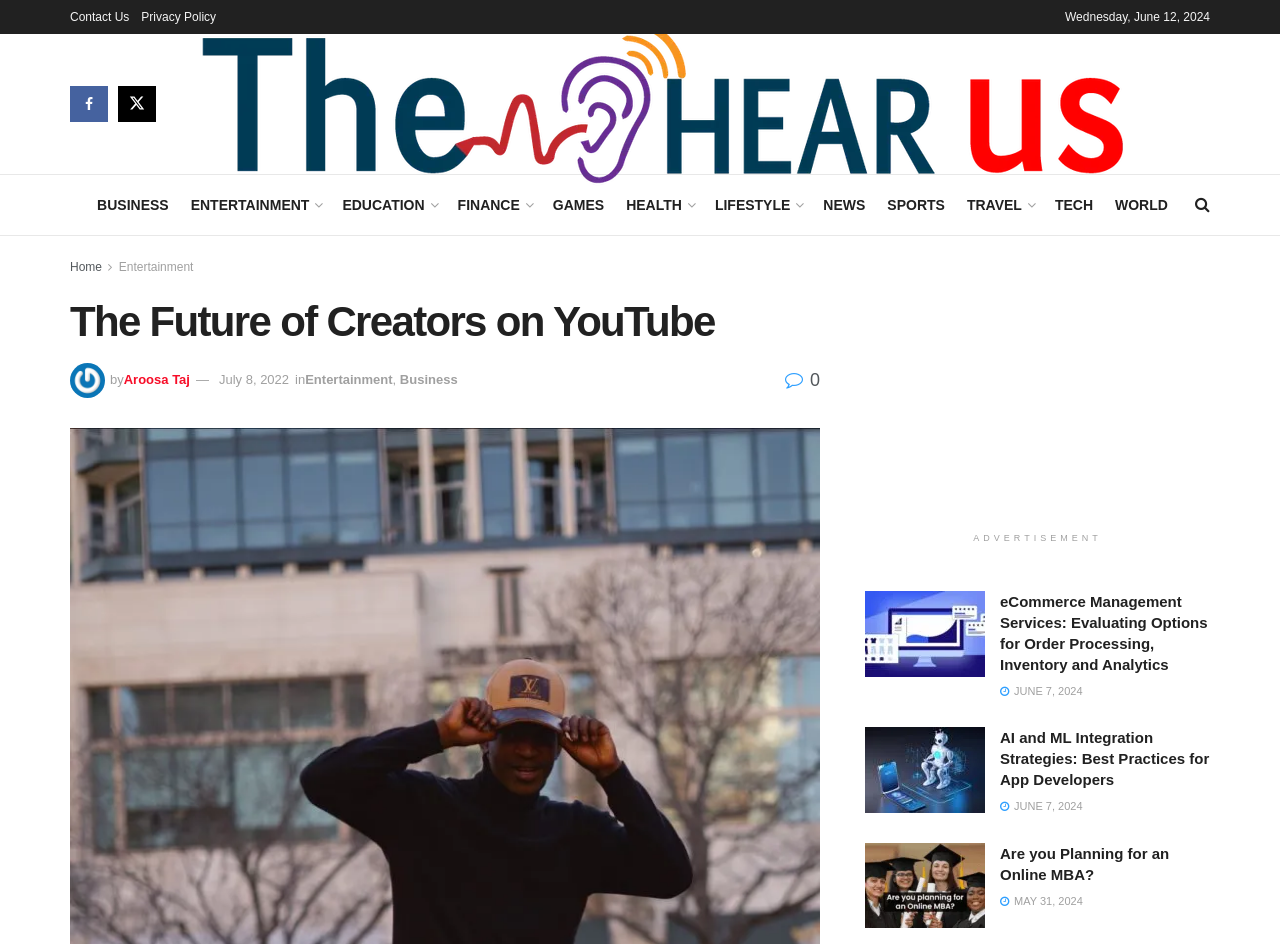Identify the bounding box coordinates for the region of the element that should be clicked to carry out the instruction: "Click Contact Us". The bounding box coordinates should be four float numbers between 0 and 1, i.e., [left, top, right, bottom].

[0.055, 0.0, 0.101, 0.036]